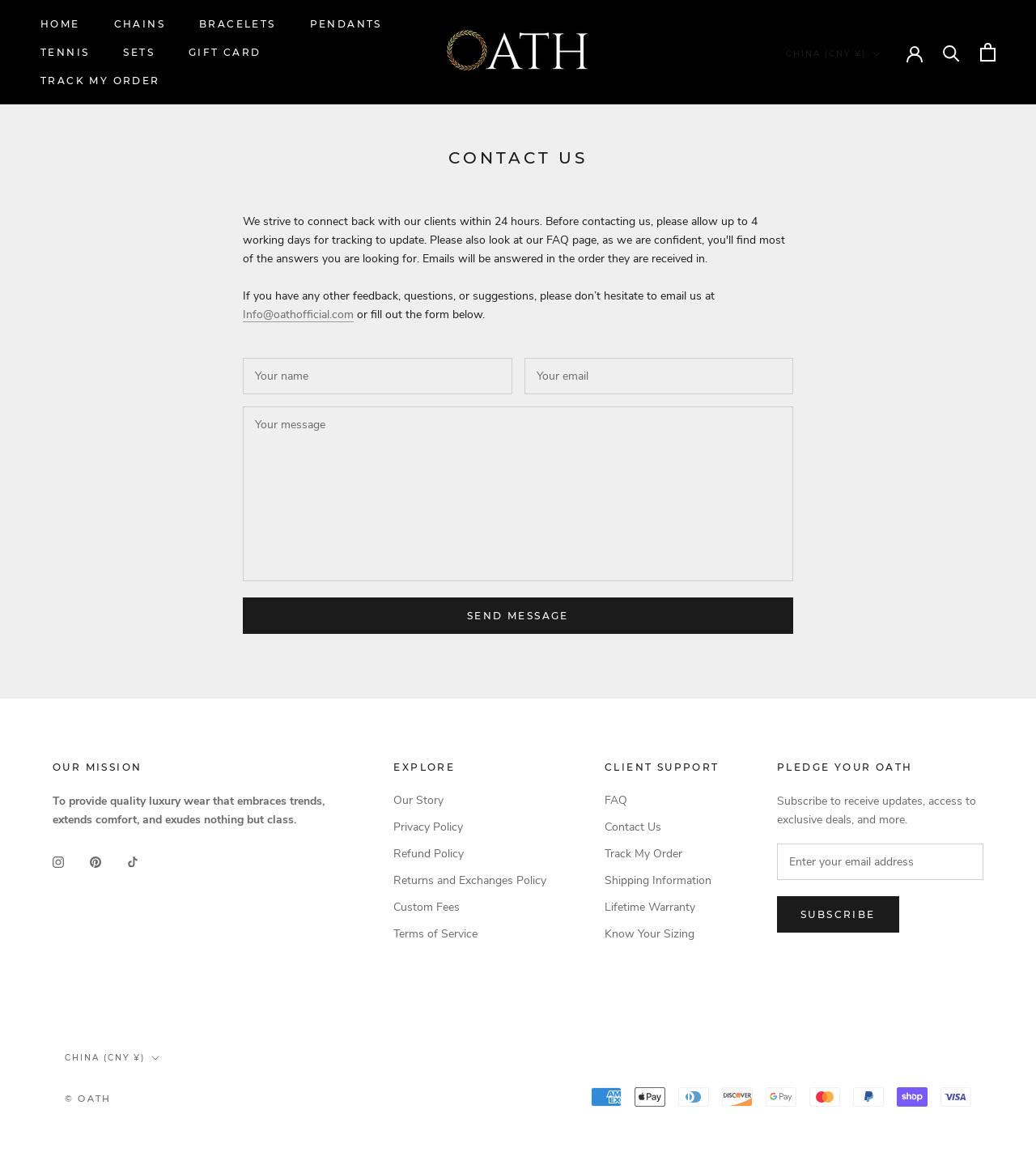How many social media links are available?
Using the image, provide a detailed and thorough answer to the question.

There are three social media links available on the webpage, which are Instagram, Pinterest, and TikTok, allowing customers to connect with the brand on various platforms.